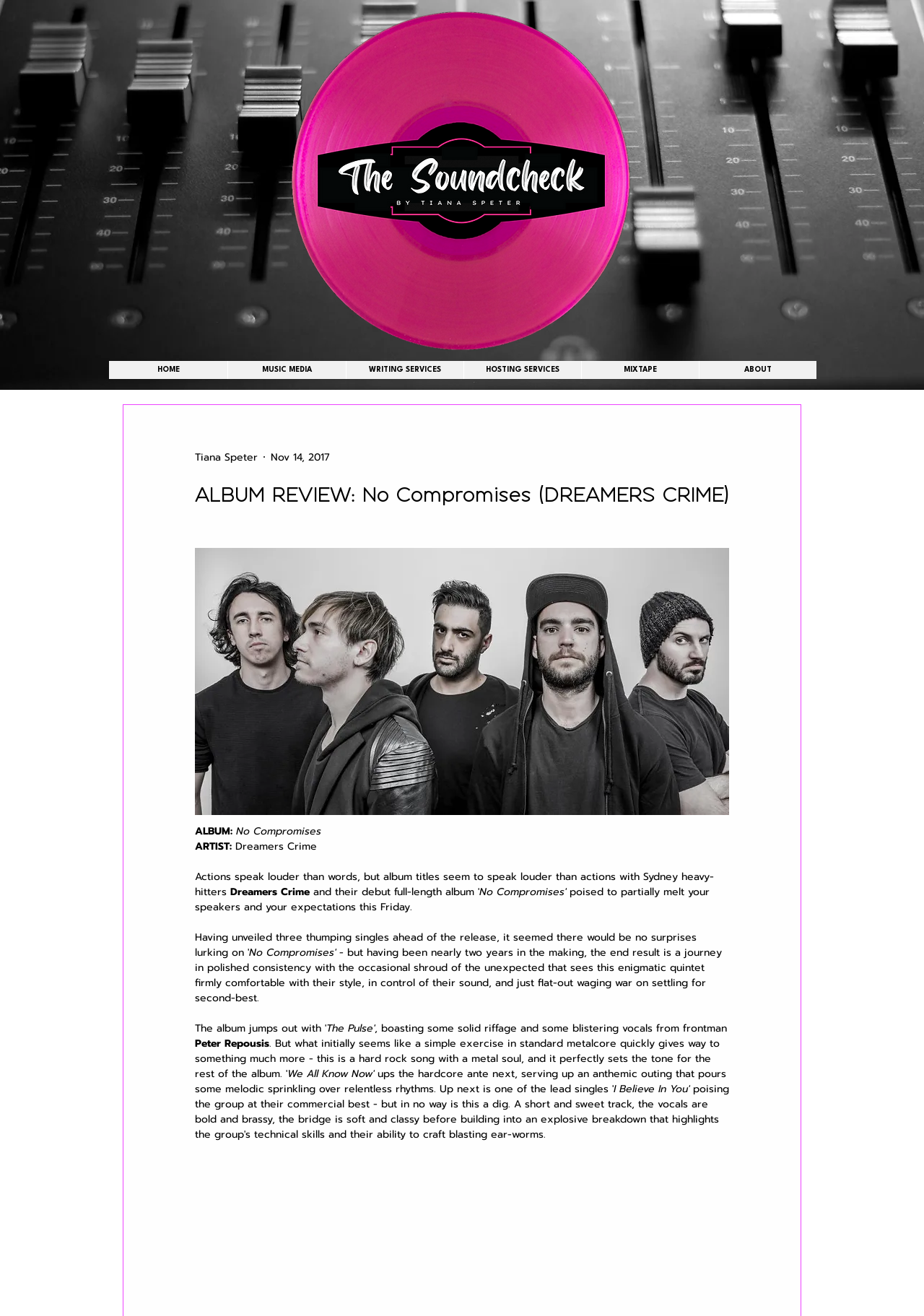When was the album review published?
Examine the image closely and answer the question with as much detail as possible.

The publication date of the album review can be found in the generic text 'Nov 14, 2017' which is located near the author's name 'Tiana Speter'.